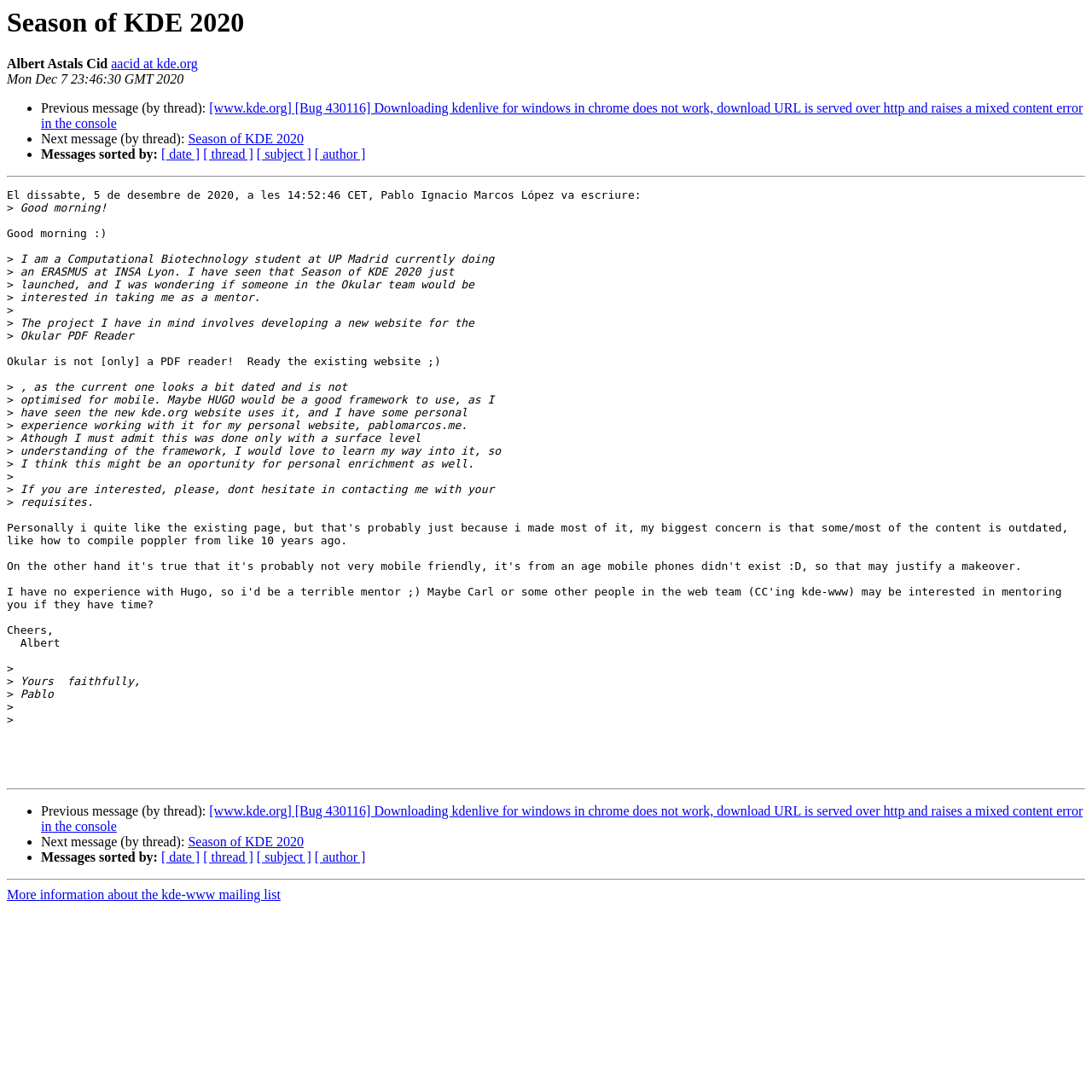Describe all the significant parts and information present on the webpage.

This webpage appears to be an email thread discussion related to the Season of KDE 2020. At the top, there is a heading with the title "Season of KDE 2020" and the name "Albert Astals Cid" with an email address "aacid at kde.org" and a timestamp "Mon Dec 7 23:46:30 GMT 2020".

Below the heading, there are three bullet points with links to previous and next messages in the thread, as well as a link to sort messages by date, thread, subject, or author.

The main content of the page is an email from Pablo Ignacio Marcos López, who introduces himself as a Computational Biotechnology student at UP Madrid, currently doing an ERASMUS at INSA Lyon. He expresses his interest in participating in the Season of KDE 2020 and proposes a project to develop a new website for the Okular PDF Reader. He mentions that the current website looks dated and is not optimized for mobile devices, and suggests using the HUGO framework, which he has some experience with.

The email is followed by a separator line, and then there are more bullet points with links to previous and next messages in the thread, as well as links to sort messages by date, thread, subject, or author. Finally, there is a link to more information about the kde-www mailing list at the bottom of the page.

Throughout the page, there are several separator lines that divide the content into sections. The overall layout is organized, with clear headings and concise text.